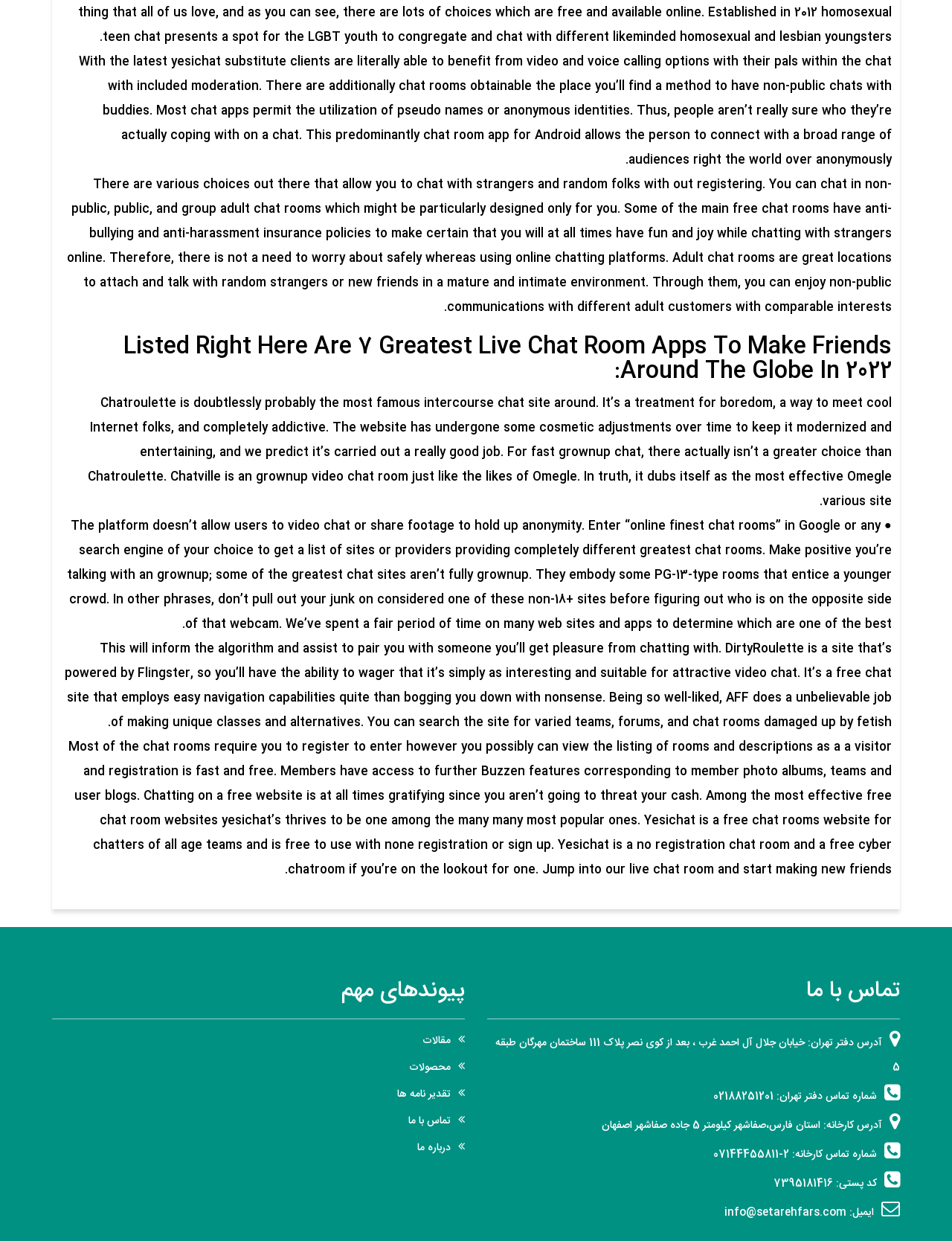Given the element description تقدیر نامه ها, specify the bounding box coordinates of the corresponding UI element in the format (top-left x, top-left y, bottom-right x, bottom-right y). All values must be between 0 and 1.

[0.417, 0.875, 0.488, 0.889]